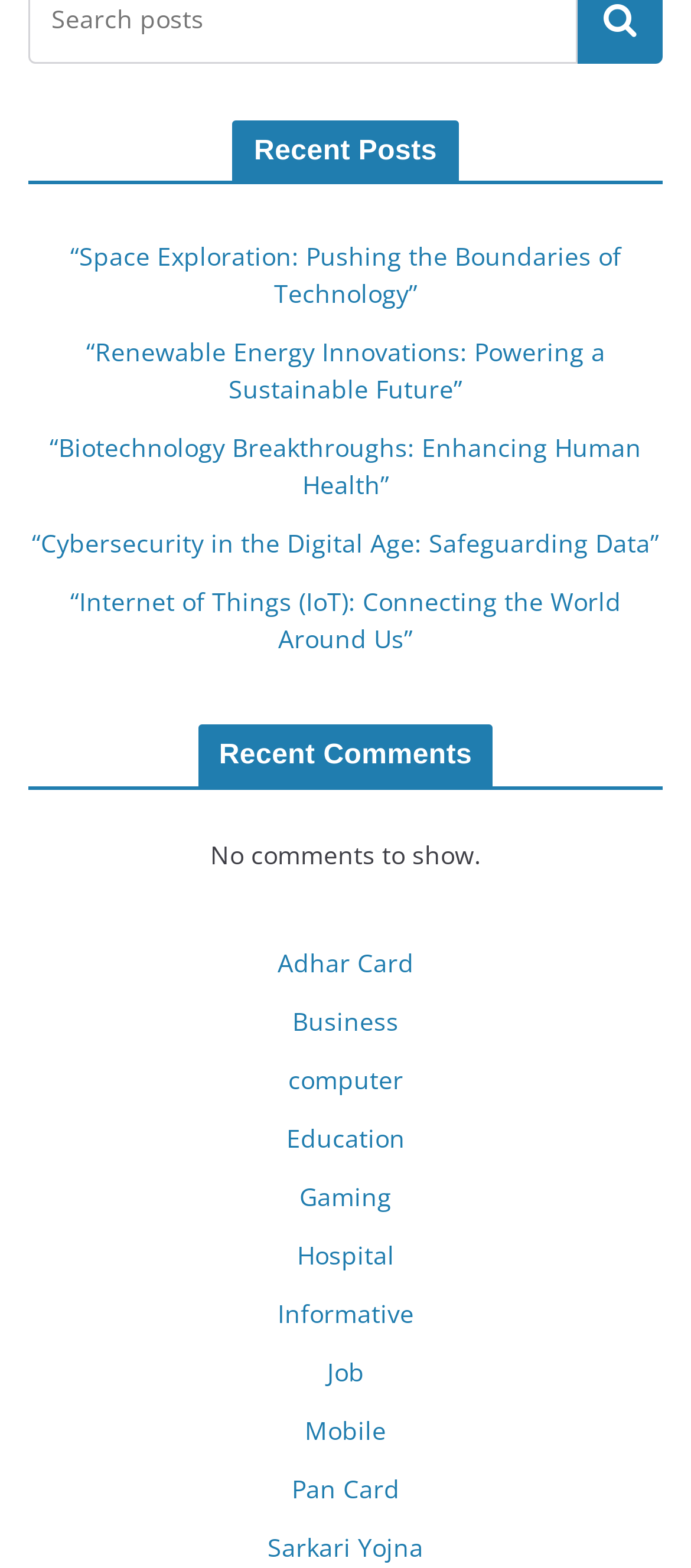Give a one-word or short phrase answer to this question: 
How many categories are listed under 'Recent Comments'?

12